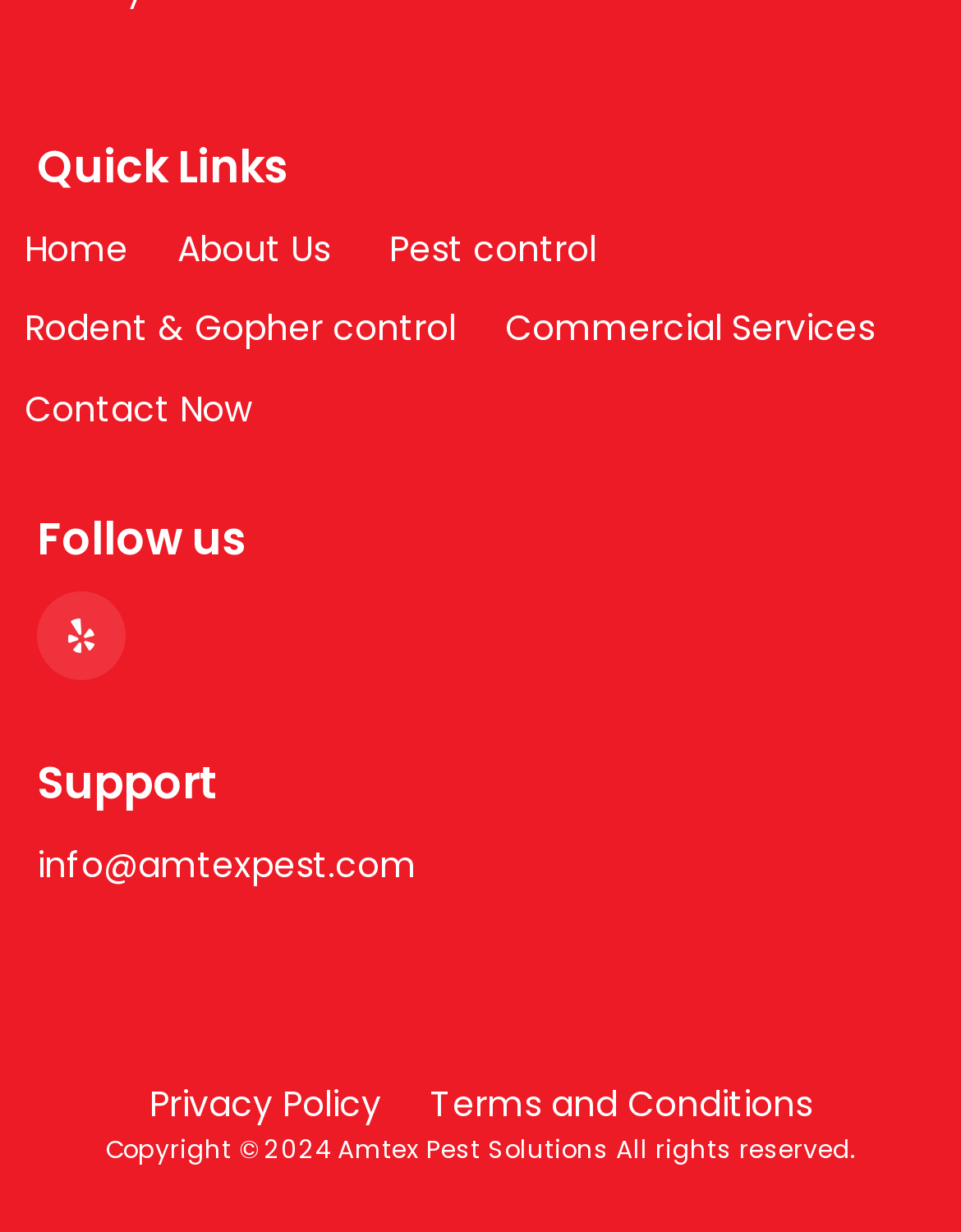Answer the question below using just one word or a short phrase: 
What is the email address for support?

info@amtexpest.com